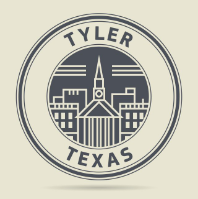Deliver an in-depth description of the image, highlighting major points.

The image features a circular logo representing the city of Tyler, Texas. In the center, a stylized depiction of a prominent building, likely illustrating the historic courthouse, stands prominently within the logo. This building is framed by a skyline of other urban structures, emphasizing Tyler's community and architectural heritage. Above the building, lines suggestive of sunrays or horizon lines add a dynamic touch, while the words "TYLER" and "TEXAS" encircle the logo, highlighting the city’s identity. The overall design combines modern aesthetics with a nod to traditional elements, making it a recognizable emblem of Tyler, reflecting its pride and community spirit.